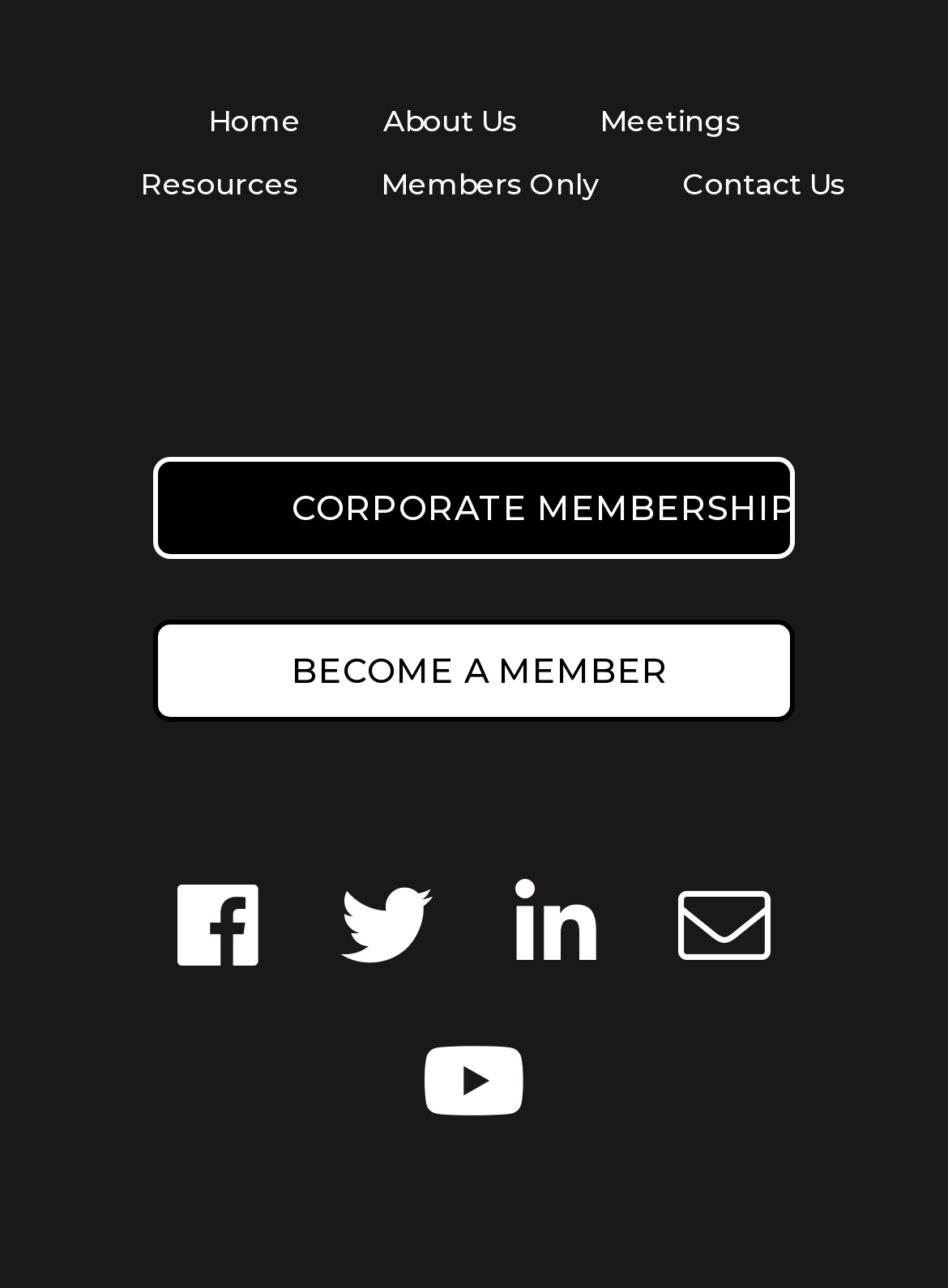How many social media links are there?
Please provide a single word or phrase based on the screenshot.

4